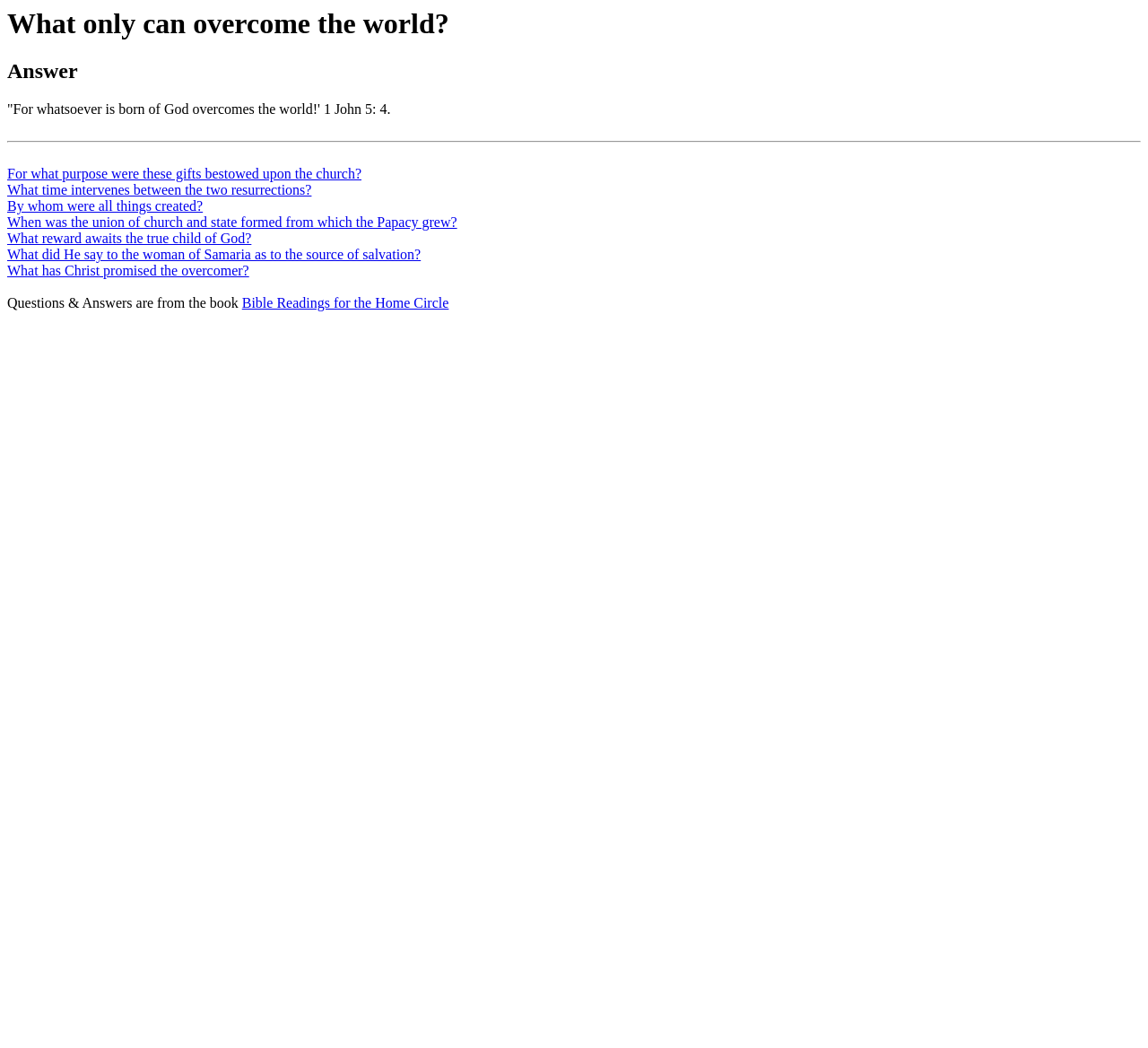Produce an extensive caption that describes everything on the webpage.

The webpage appears to be a religious-themed page, with a focus on biblical questions and answers. At the top, there is a heading that reads "What only can overcome the world?" followed by another heading that says "Answer". Below the headings, there is a quote from the Bible, specifically 1 John 5:4, which states "'For whatsoever is born of God overcomes the world!'".

Below the quote, there is a horizontal separator line, followed by a series of links to different questions and answers. These links are arranged in a vertical list, with each link taking up a small portion of the page width. The questions range from "For what purpose were these gifts bestowed upon the church?" to "What has Christ promised the overcomer?".

At the bottom of the page, there is a statement that reads "Questions & Answers are from the book", followed by a link to "Bible Readings for the Home Circle". This link is positioned to the right of the statement, taking up a slightly larger portion of the page width compared to the other links.

Overall, the page has a simple and organized layout, with a clear focus on presenting biblical questions and answers.